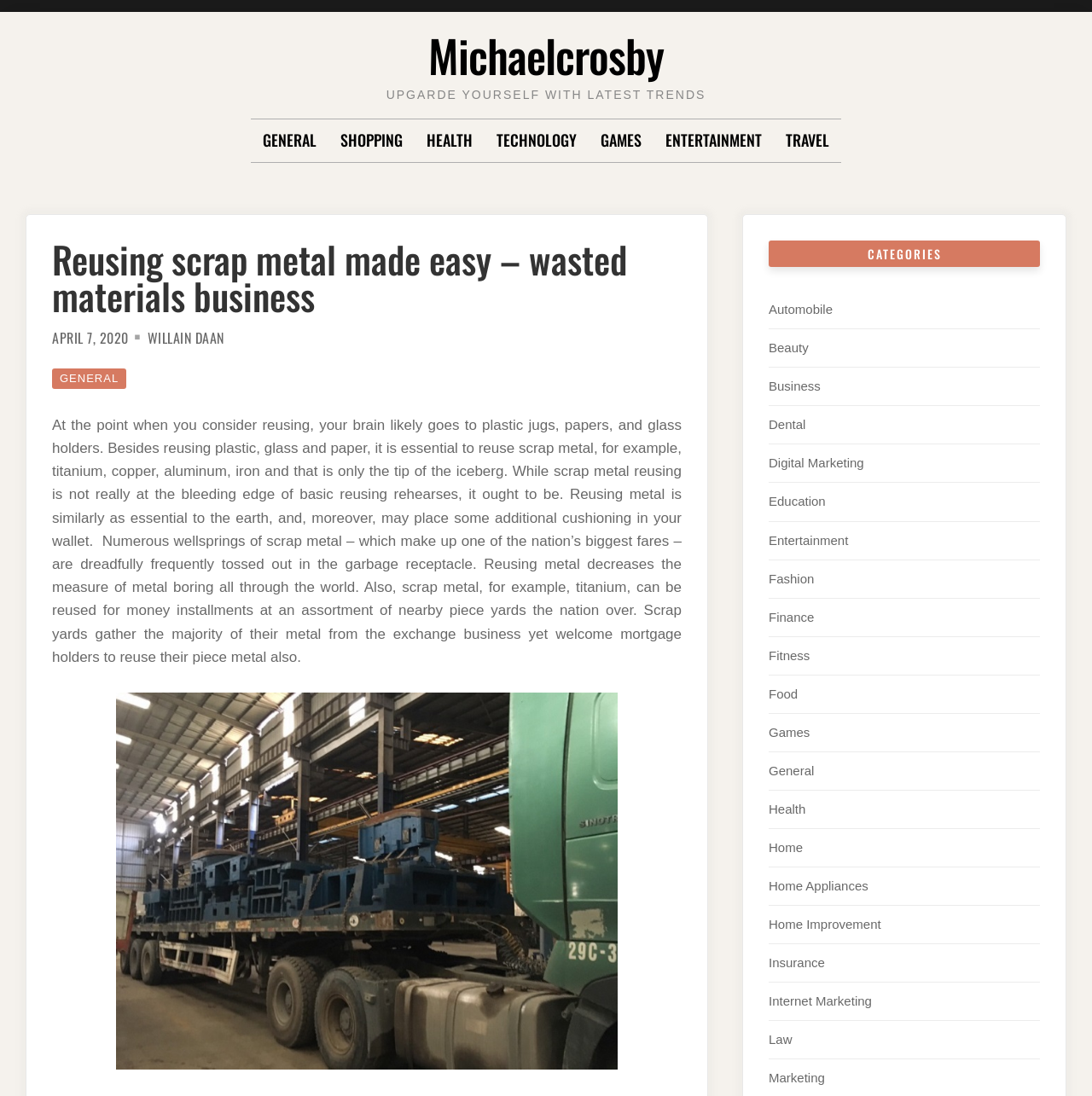Please identify the bounding box coordinates of the element I need to click to follow this instruction: "Click on the 'GENERAL' link in the primary menu".

[0.241, 0.109, 0.29, 0.148]